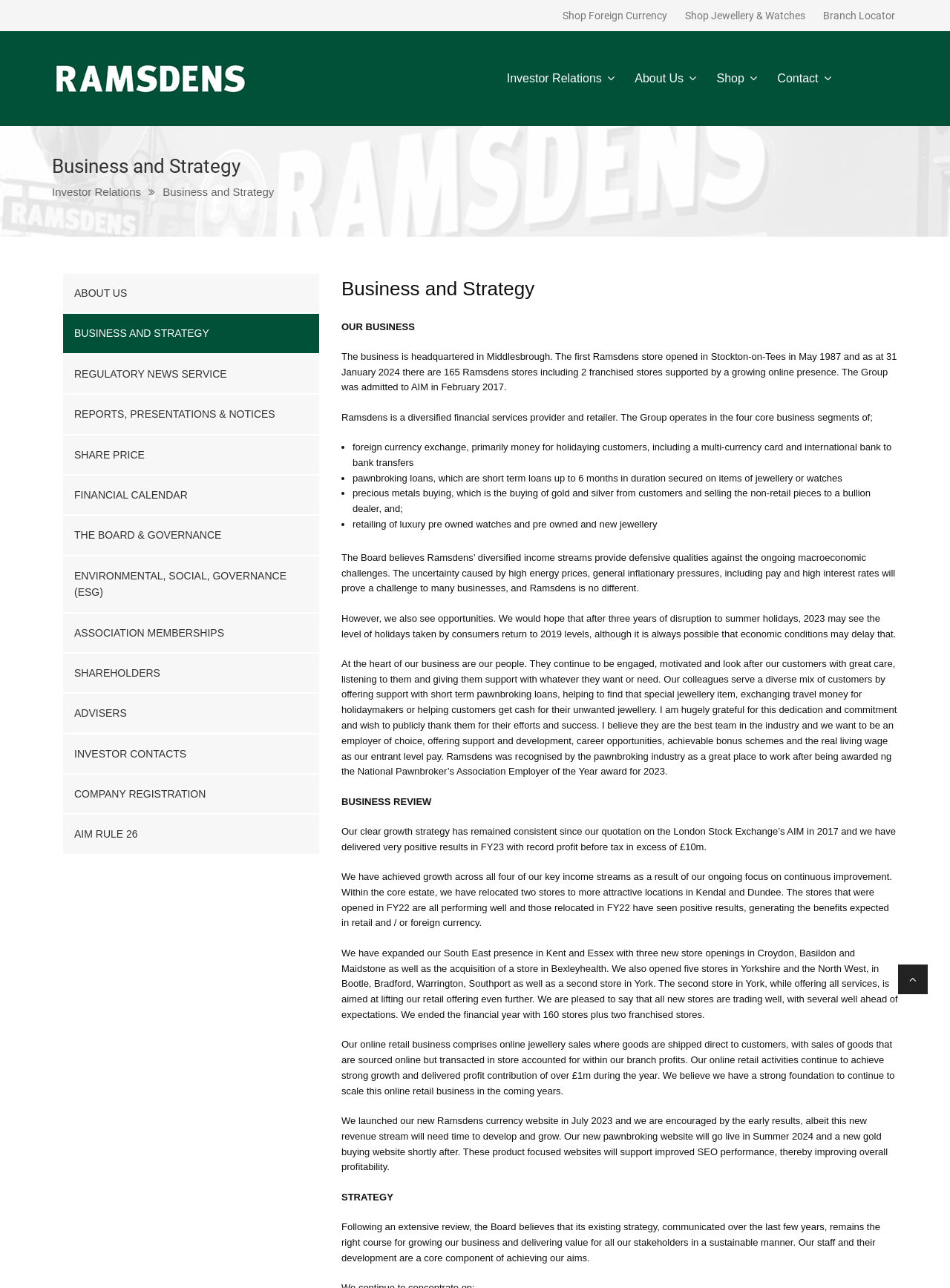Kindly determine the bounding box coordinates for the clickable area to achieve the given instruction: "Click on the 'Logo' link".

[0.055, 0.05, 0.261, 0.06]